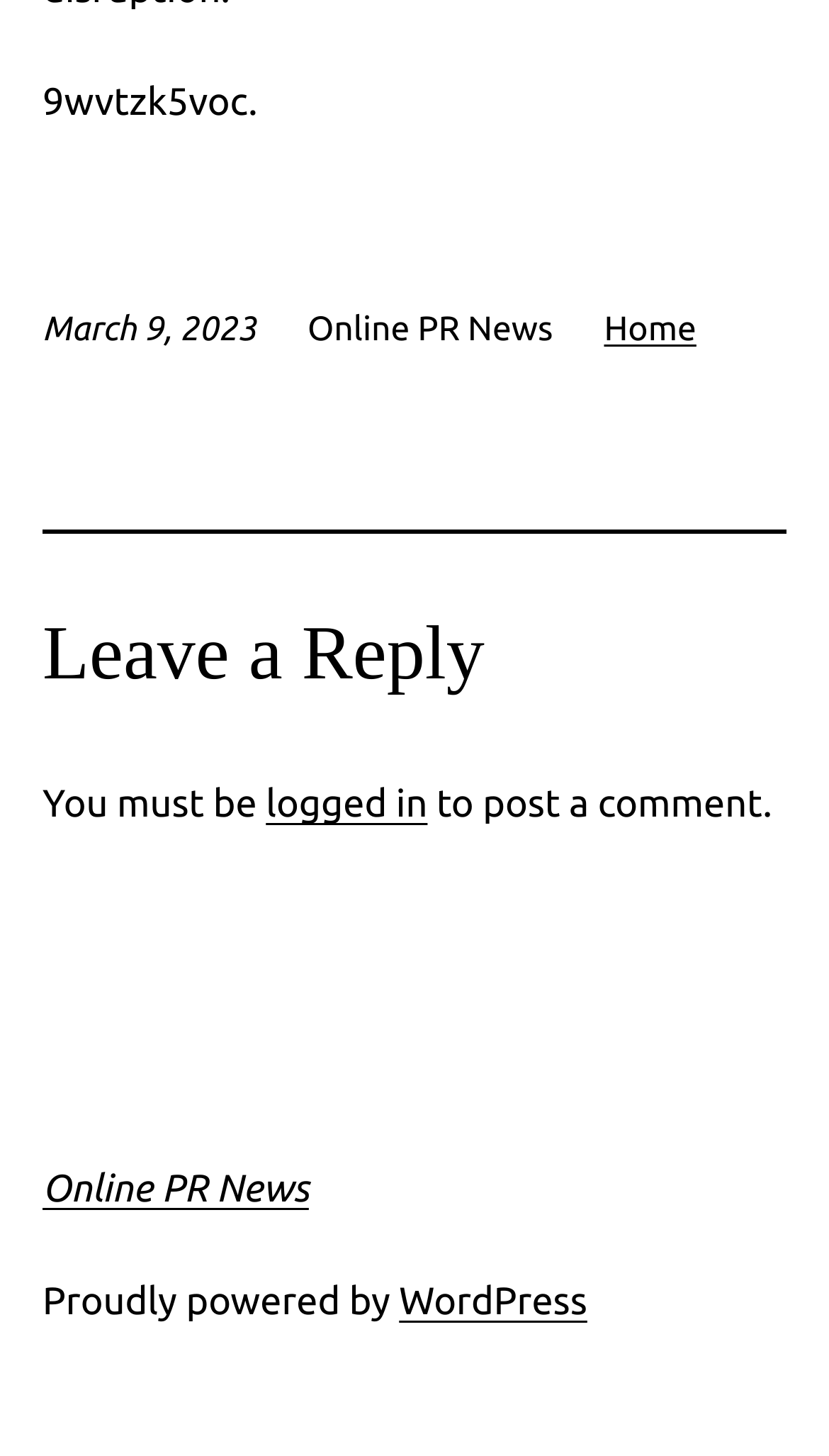Bounding box coordinates are specified in the format (top-left x, top-left y, bottom-right x, bottom-right y). All values are floating point numbers bounded between 0 and 1. Please provide the bounding box coordinate of the region this sentence describes: WordPress

[0.481, 0.879, 0.708, 0.908]